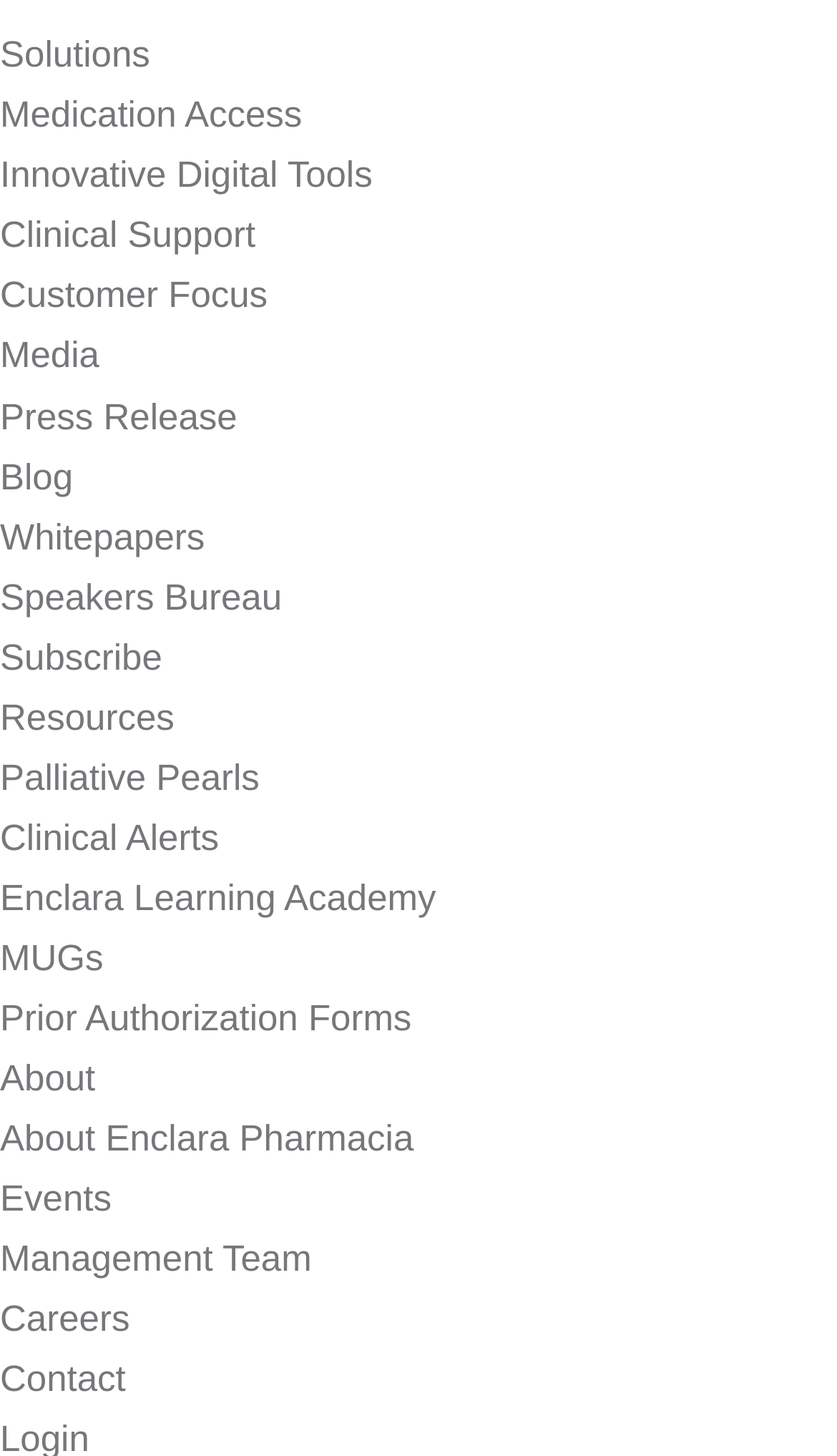Determine the bounding box coordinates for the area that should be clicked to carry out the following instruction: "Contact Enclara Pharmacia".

[0.0, 0.934, 0.15, 0.962]